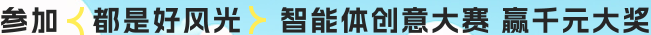Please give a succinct answer using a single word or phrase:
What is the purpose of the banner?

To invite participation